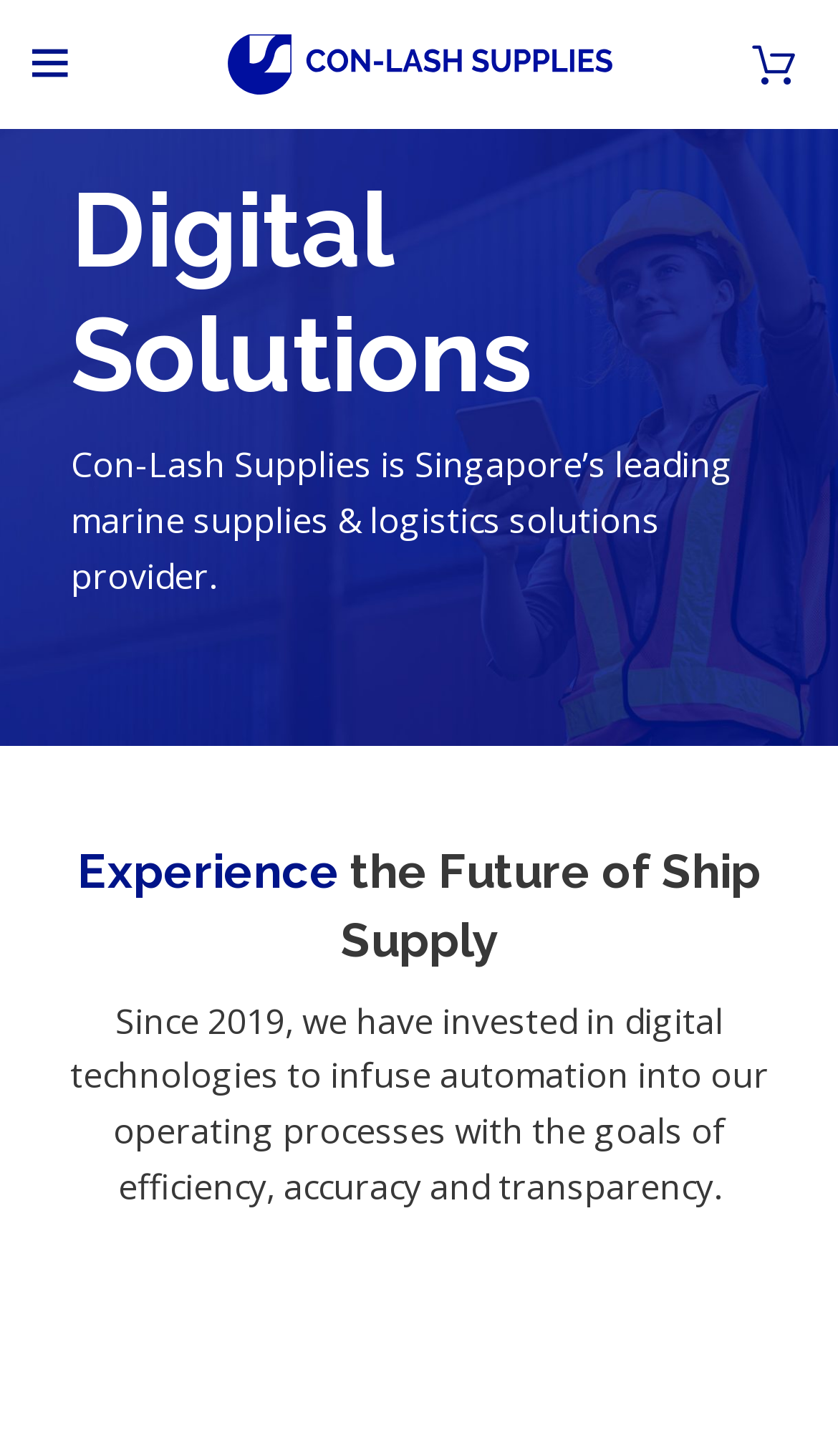Locate and provide the bounding box coordinates for the HTML element that matches this description: "Menu".

[0.013, 0.015, 0.108, 0.074]